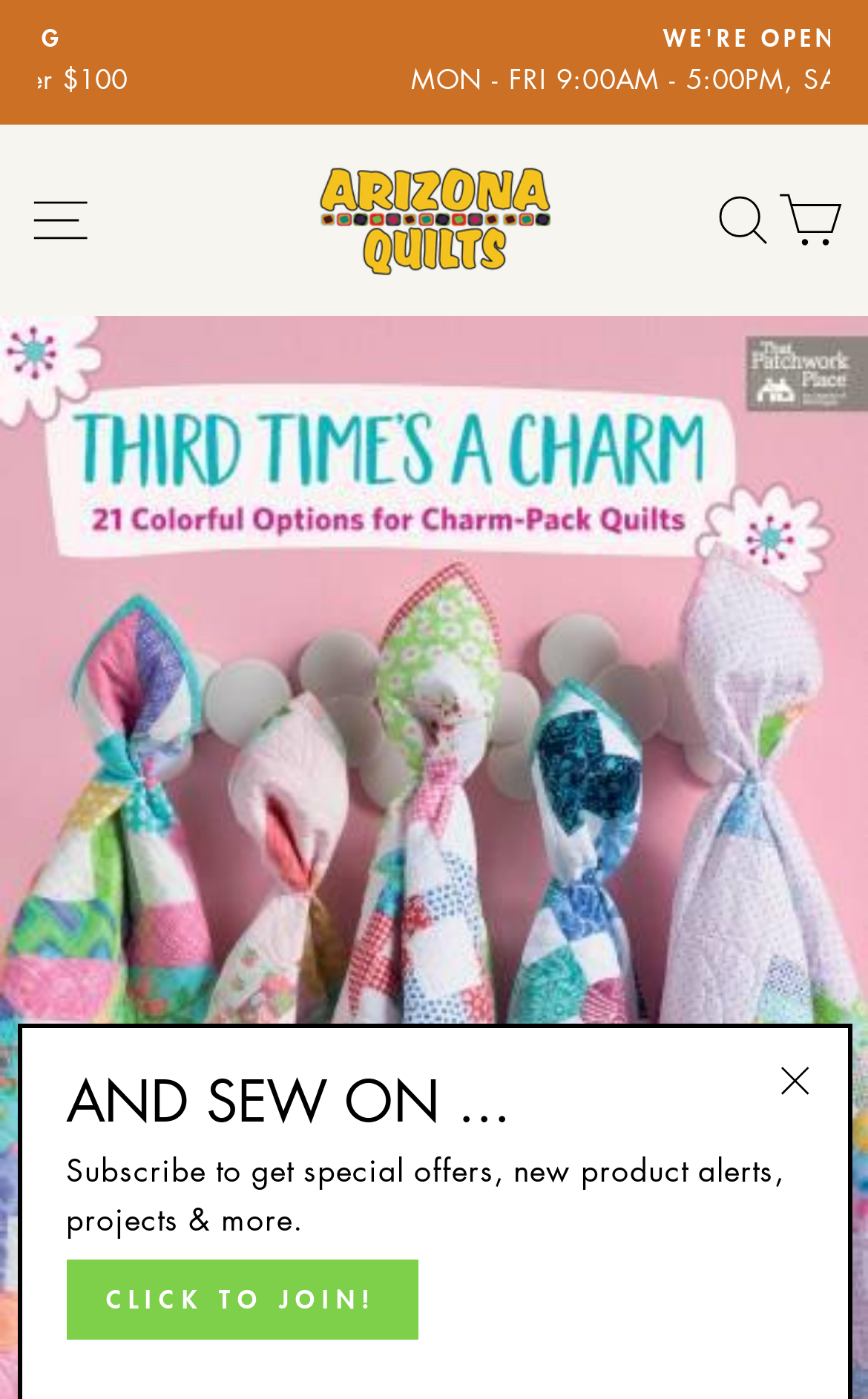Refer to the image and offer a detailed explanation in response to the question: What is the name of the website?

I looked at the top of the webpage and found a logo that says 'Arizona Quilts'. This is likely the name of the website.